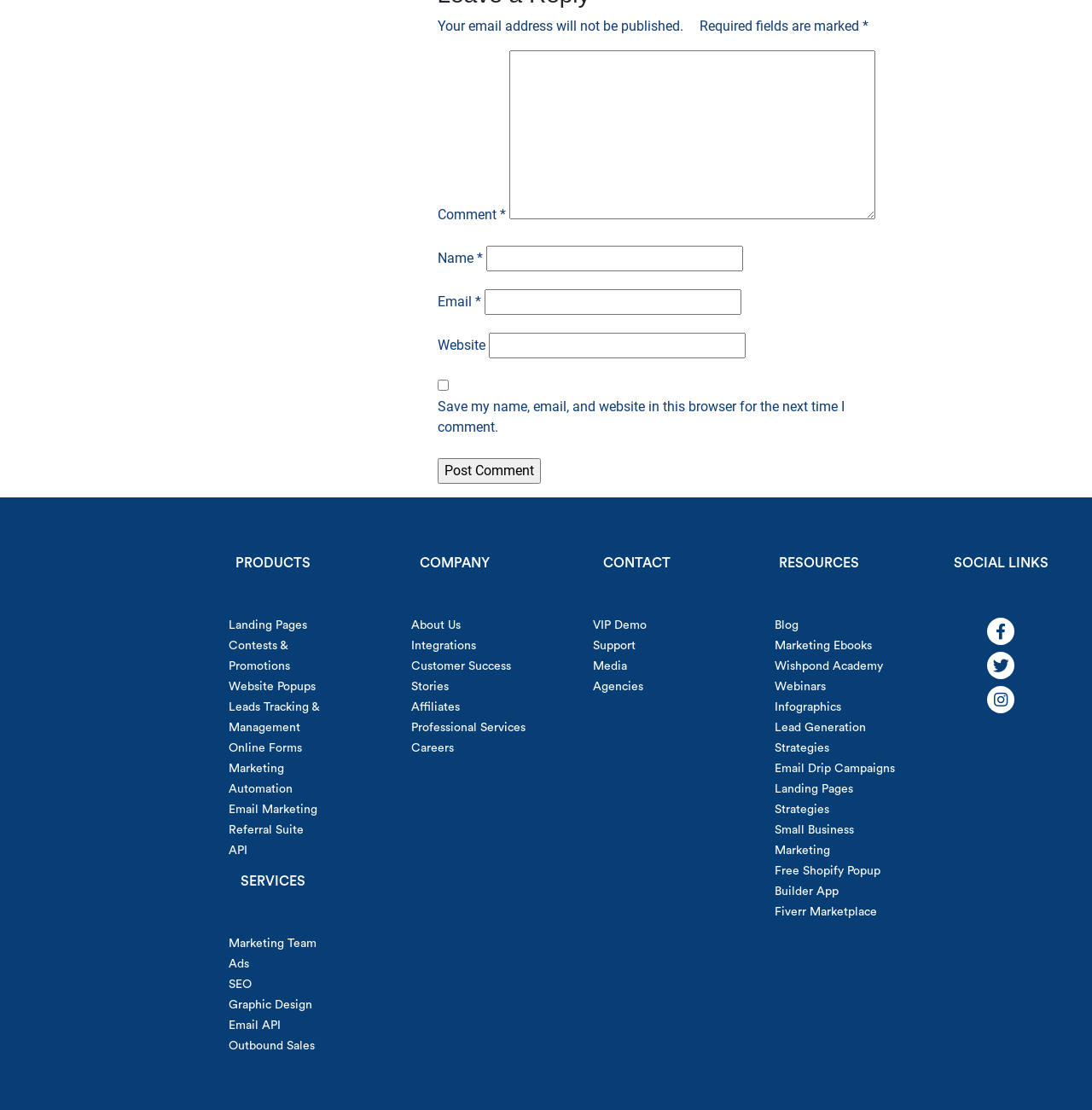Find the bounding box coordinates for the UI element whose description is: "Marketing Team". The coordinates should be four float numbers between 0 and 1, in the format [left, top, right, bottom].

[0.21, 0.845, 0.29, 0.856]